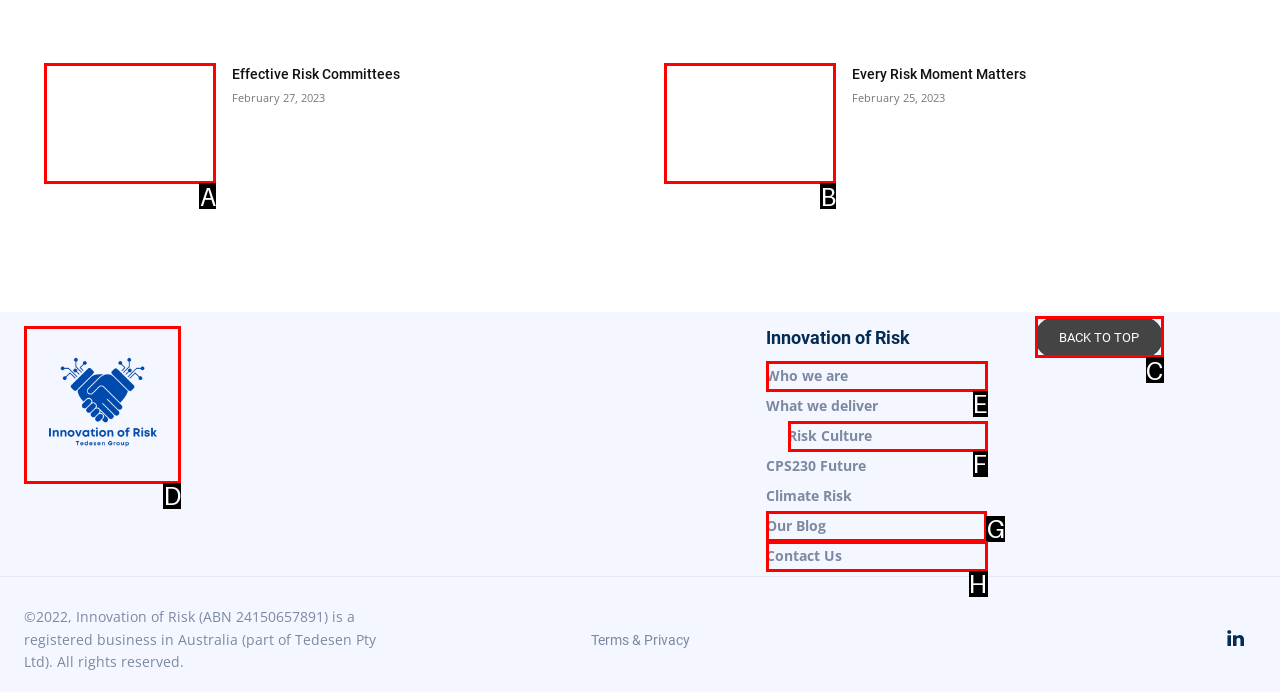Which HTML element should be clicked to complete the task: Read the blog? Answer with the letter of the corresponding option.

G